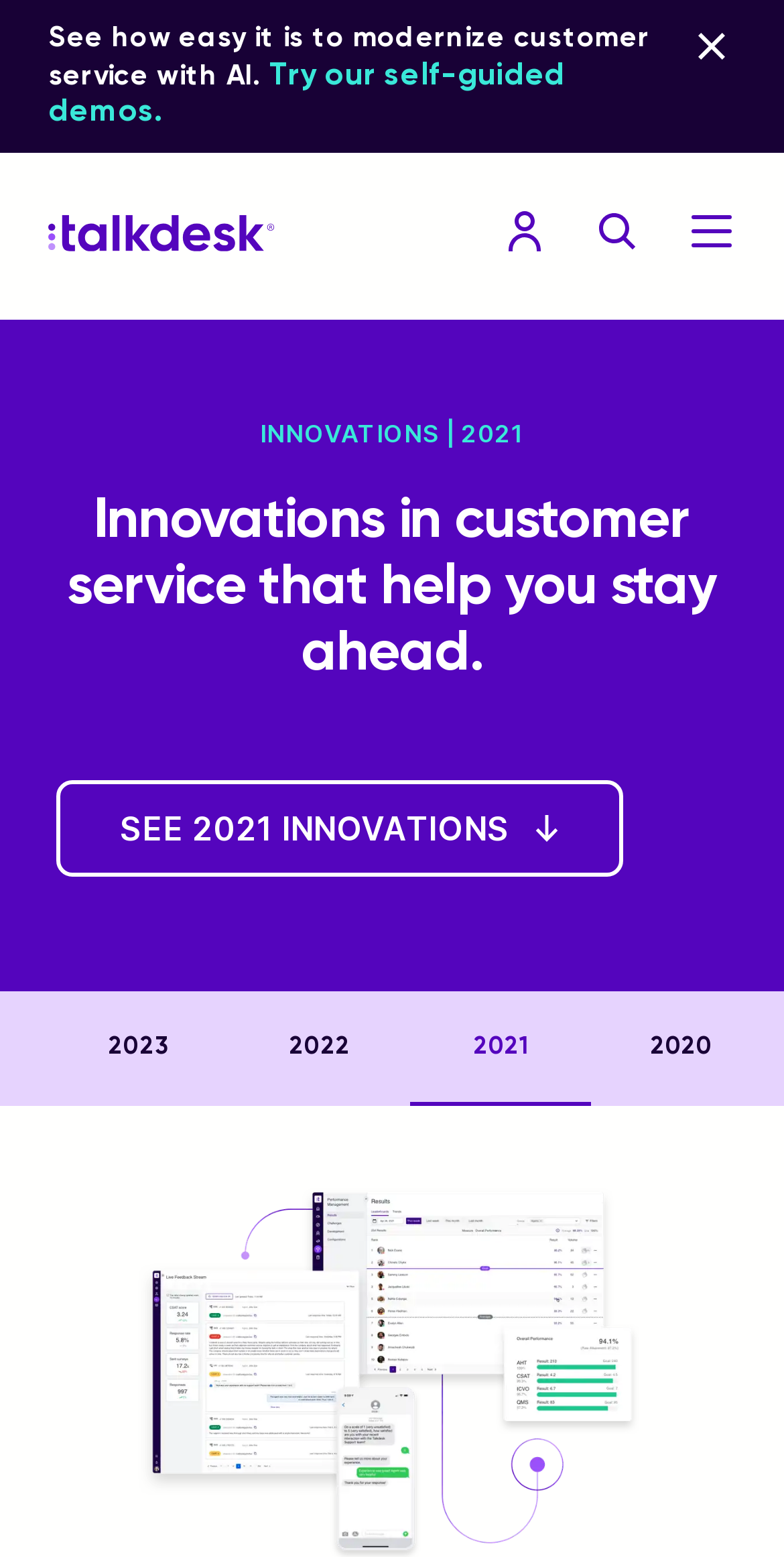What is the purpose of the 'close eyebrow' button?
Please provide a detailed and thorough answer to the question.

Based on the text 'close eyebrow' on the button element, I inferred that its purpose is to close something, likely a dropdown or a menu.